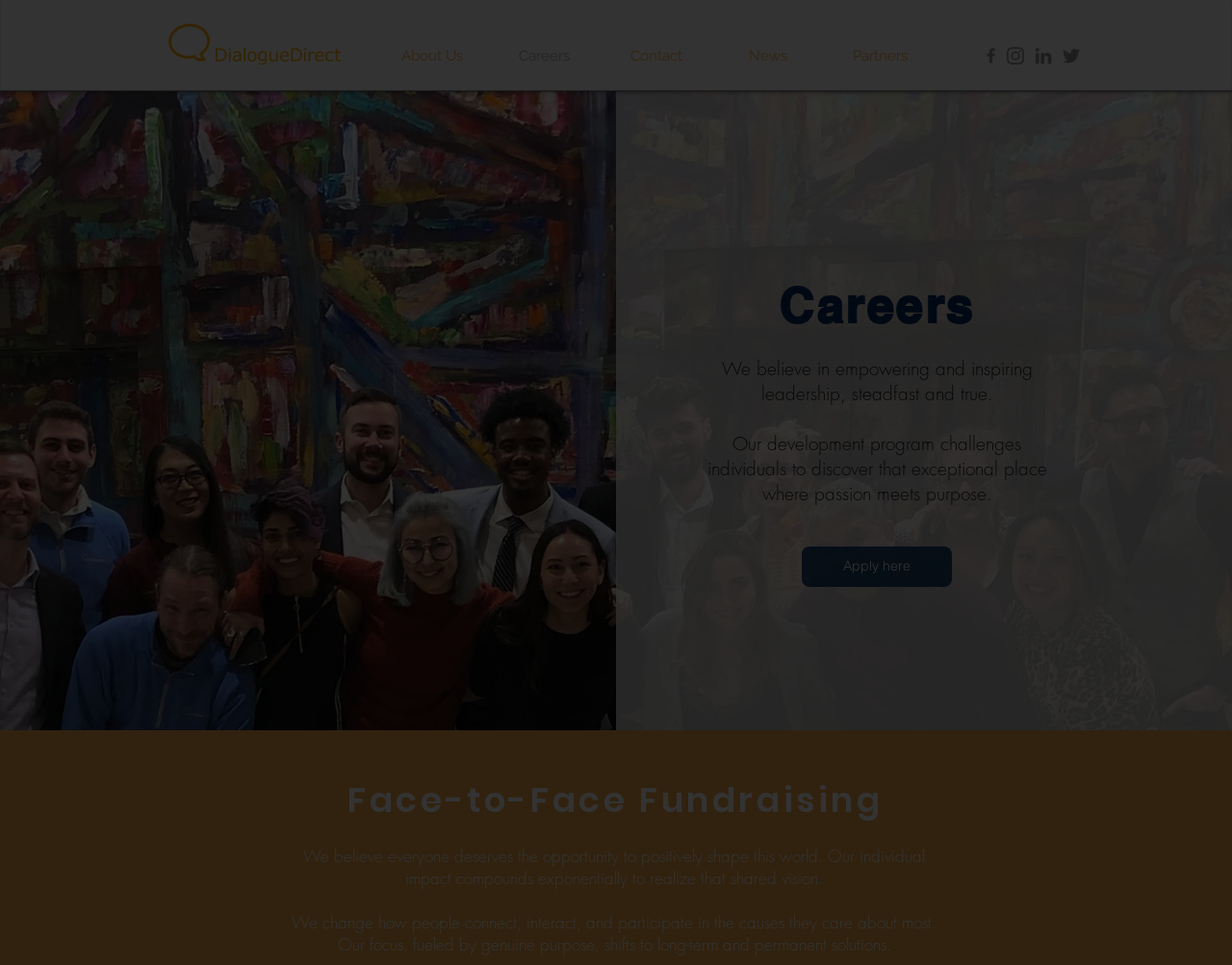Offer a meticulous description of the webpage's structure and content.

The webpage is about careers at DialogueDirect, a face-to-face fundraising organization. At the top left corner, there is a logo of DialogueDirect. Below the logo, there is a navigation menu with links to "About Us", "Careers", "Contact", "News", and "Partners". 

To the right of the navigation menu, there is a social bar with links to the organization's social media profiles, including Instagram, LinkedIn, and Twitter, each represented by a grey icon.

The main content of the webpage is divided into two sections. The first section has a heading "Careers" and describes the organization's development program, which challenges individuals to discover their exceptional place where passion meets purpose. There is a call-to-action link "Apply here" below this section.

The second section is about face-to-face fundraising and describes the organization's mission to positively shape the world. There are several paragraphs of text explaining how the organization changes how people connect, interact, and participate in the causes they care about most.